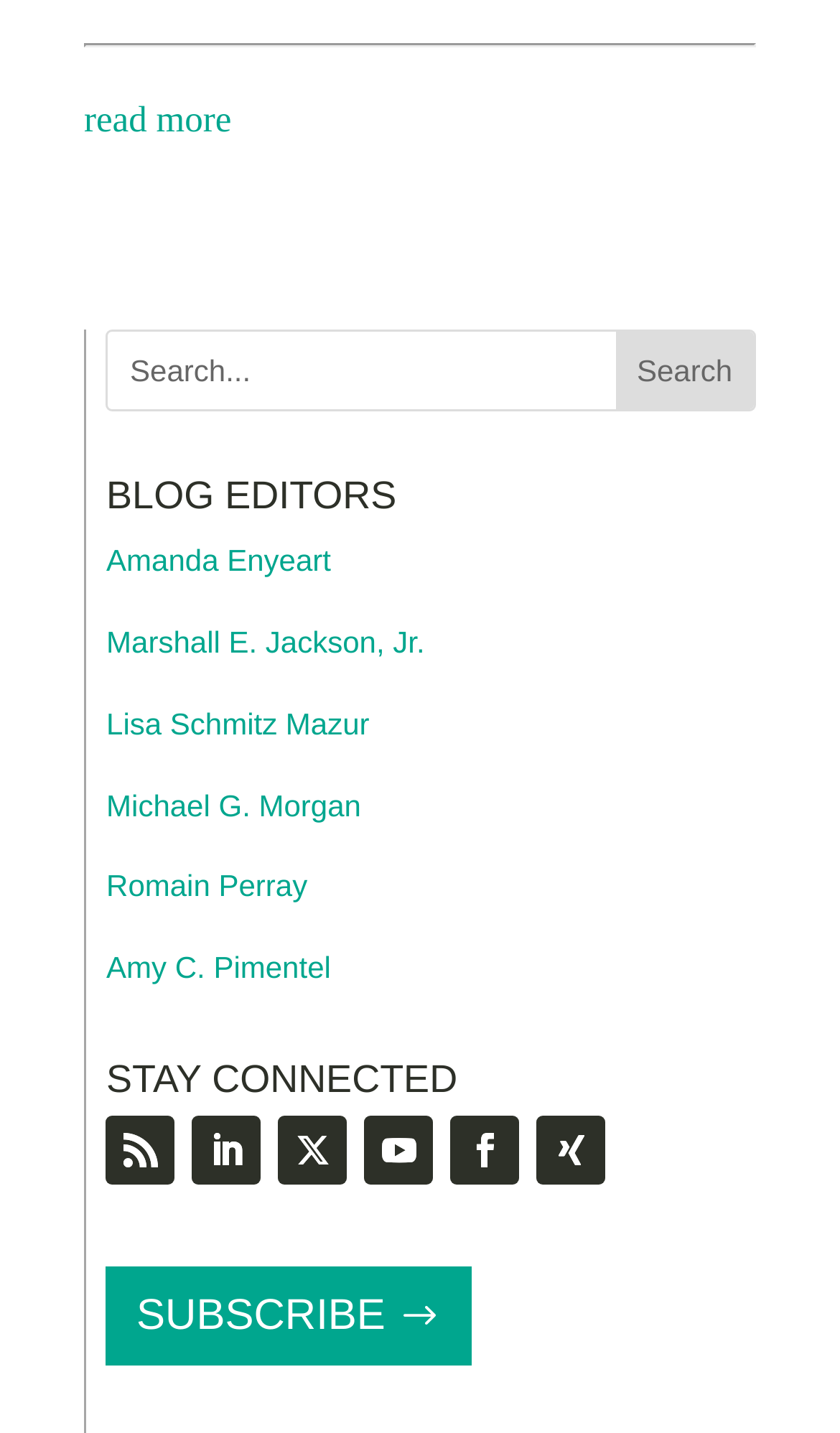Select the bounding box coordinates of the element I need to click to carry out the following instruction: "visit Amanda Enyeart's page".

[0.127, 0.379, 0.394, 0.403]